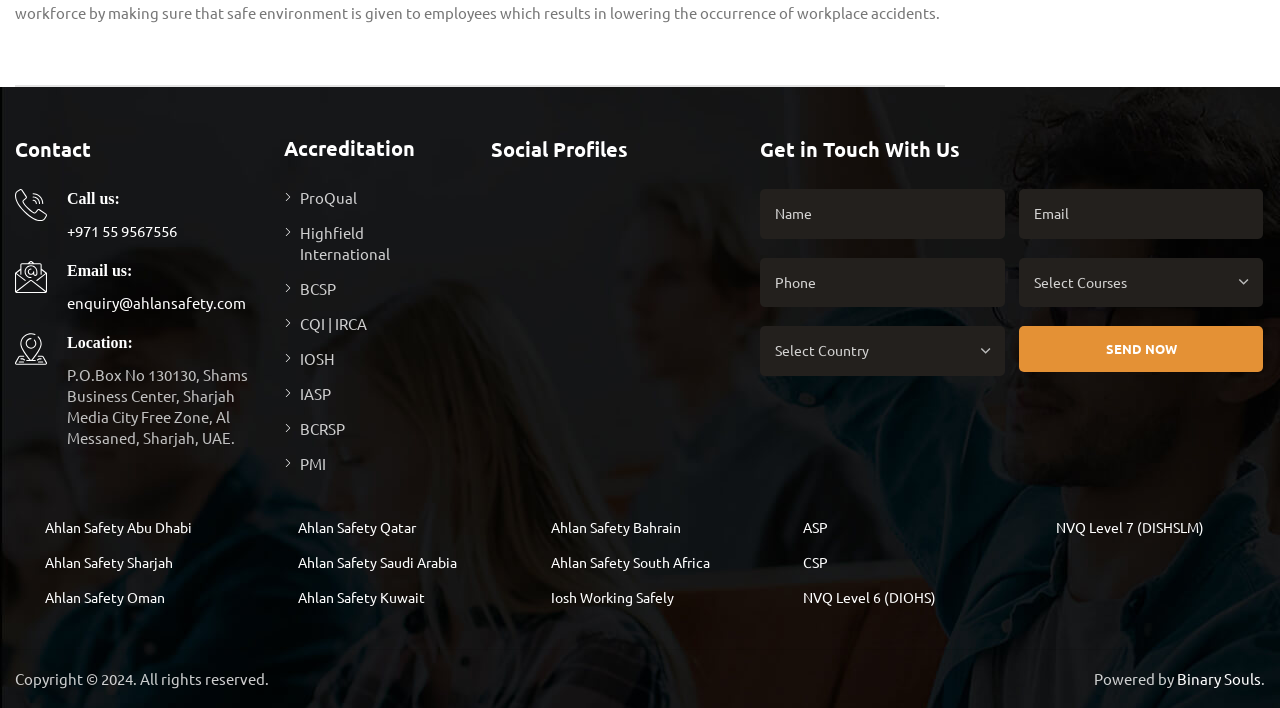Given the description of a UI element: "+971 55 9567556", identify the bounding box coordinates of the matching element in the webpage screenshot.

[0.052, 0.312, 0.138, 0.339]